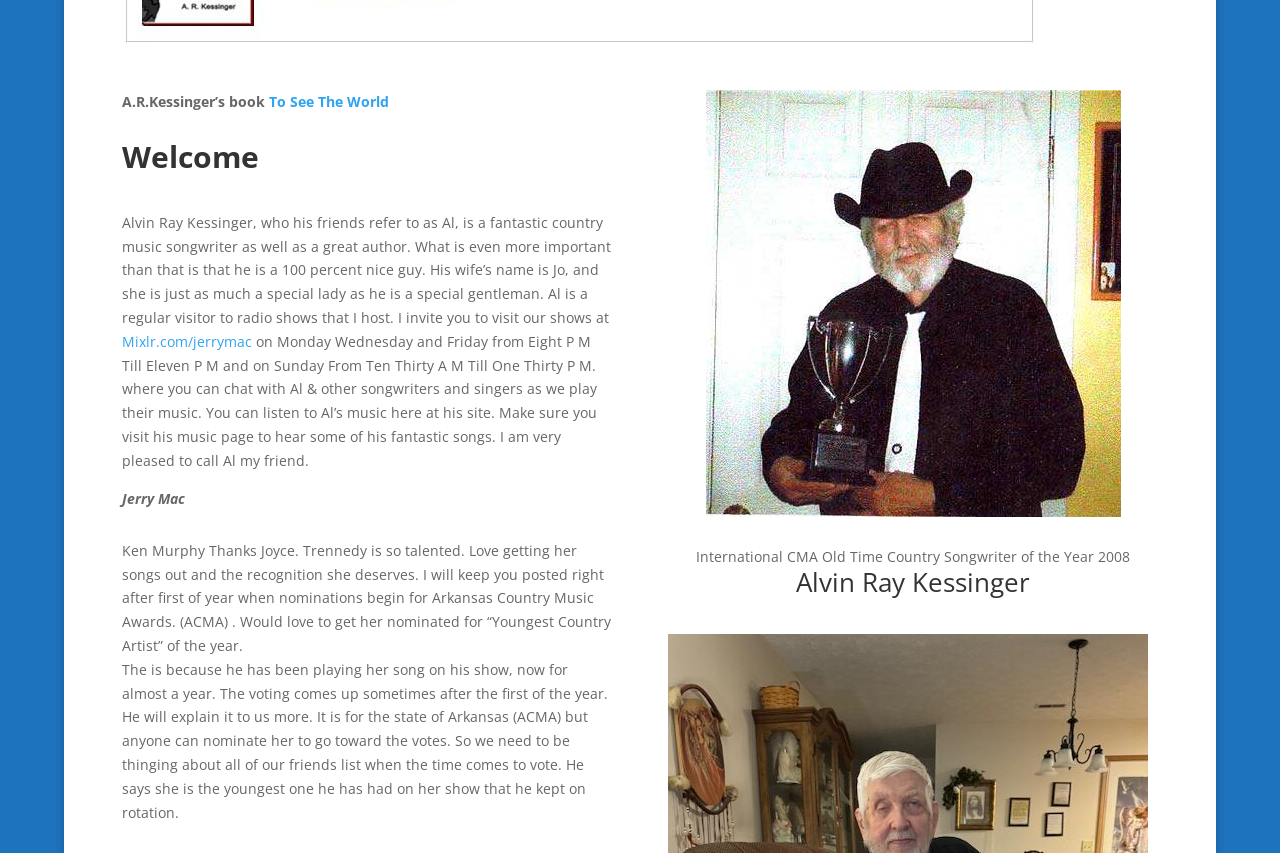Locate the bounding box of the UI element described by: "To See The World" in the given webpage screenshot.

[0.21, 0.108, 0.304, 0.13]